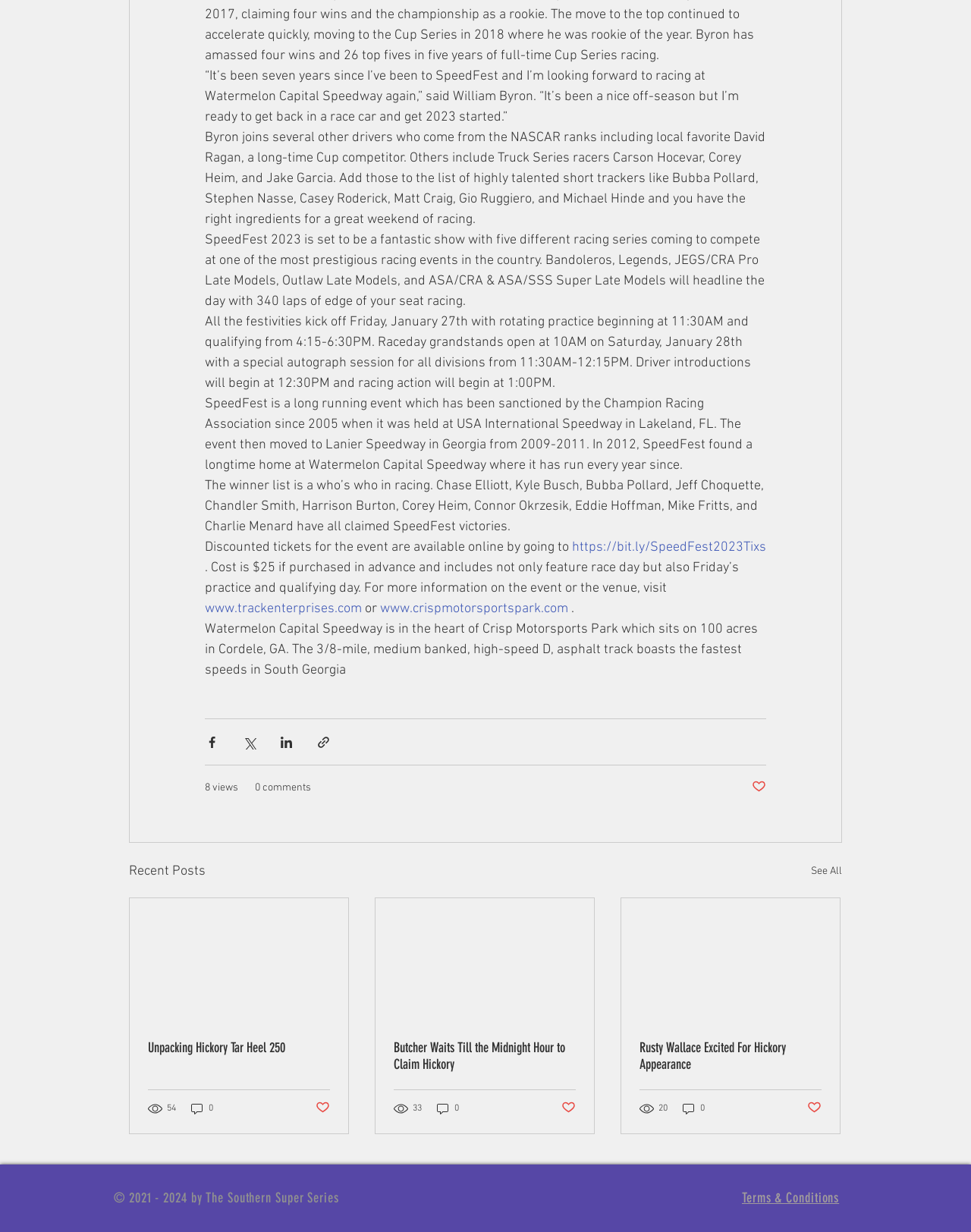Please identify the bounding box coordinates of where to click in order to follow the instruction: "View the Rolex Submariner Ref. 5514 “Comex Big Number” details".

None